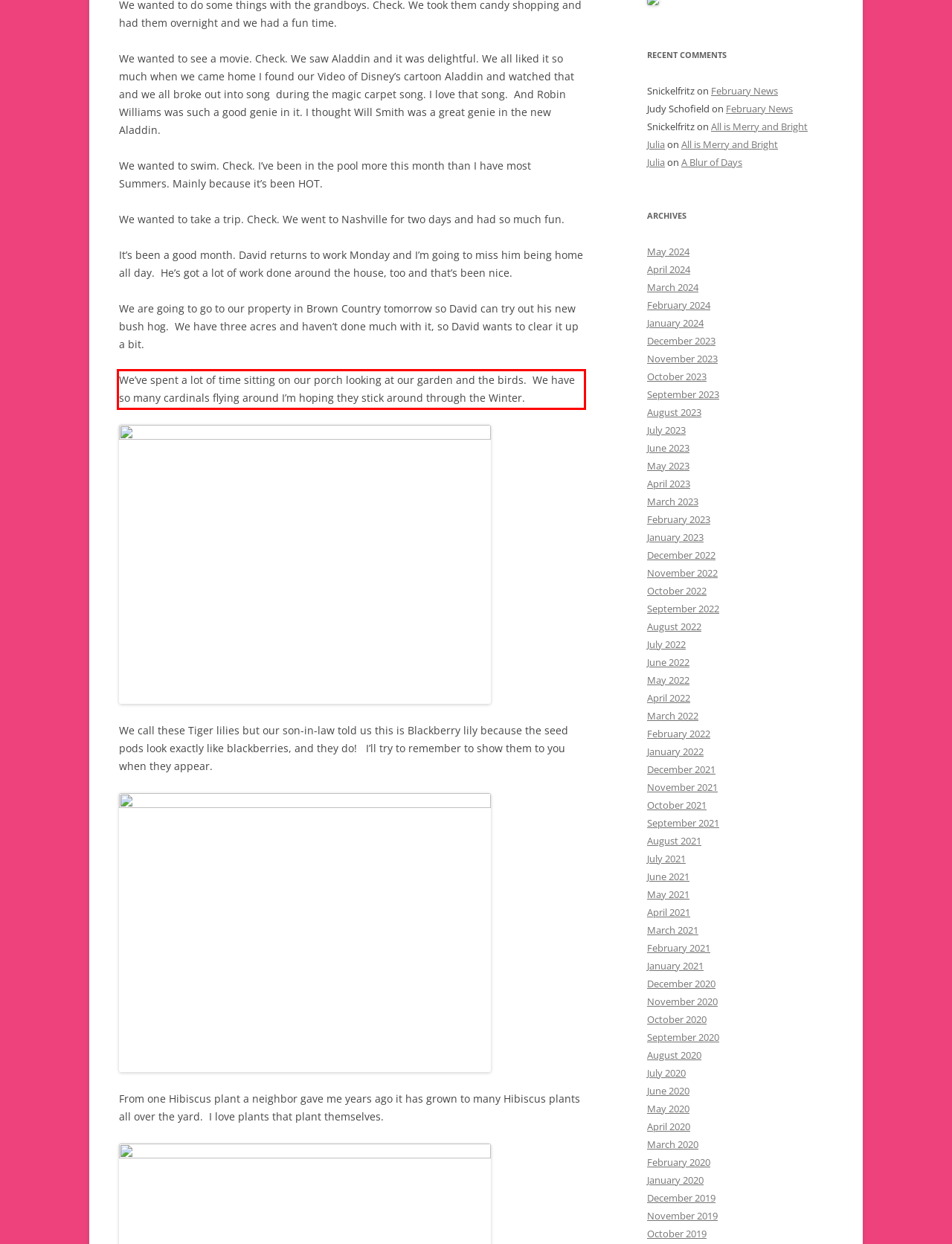Using the provided webpage screenshot, recognize the text content in the area marked by the red bounding box.

We’ve spent a lot of time sitting on our porch looking at our garden and the birds. We have so many cardinals flying around I’m hoping they stick around through the Winter.